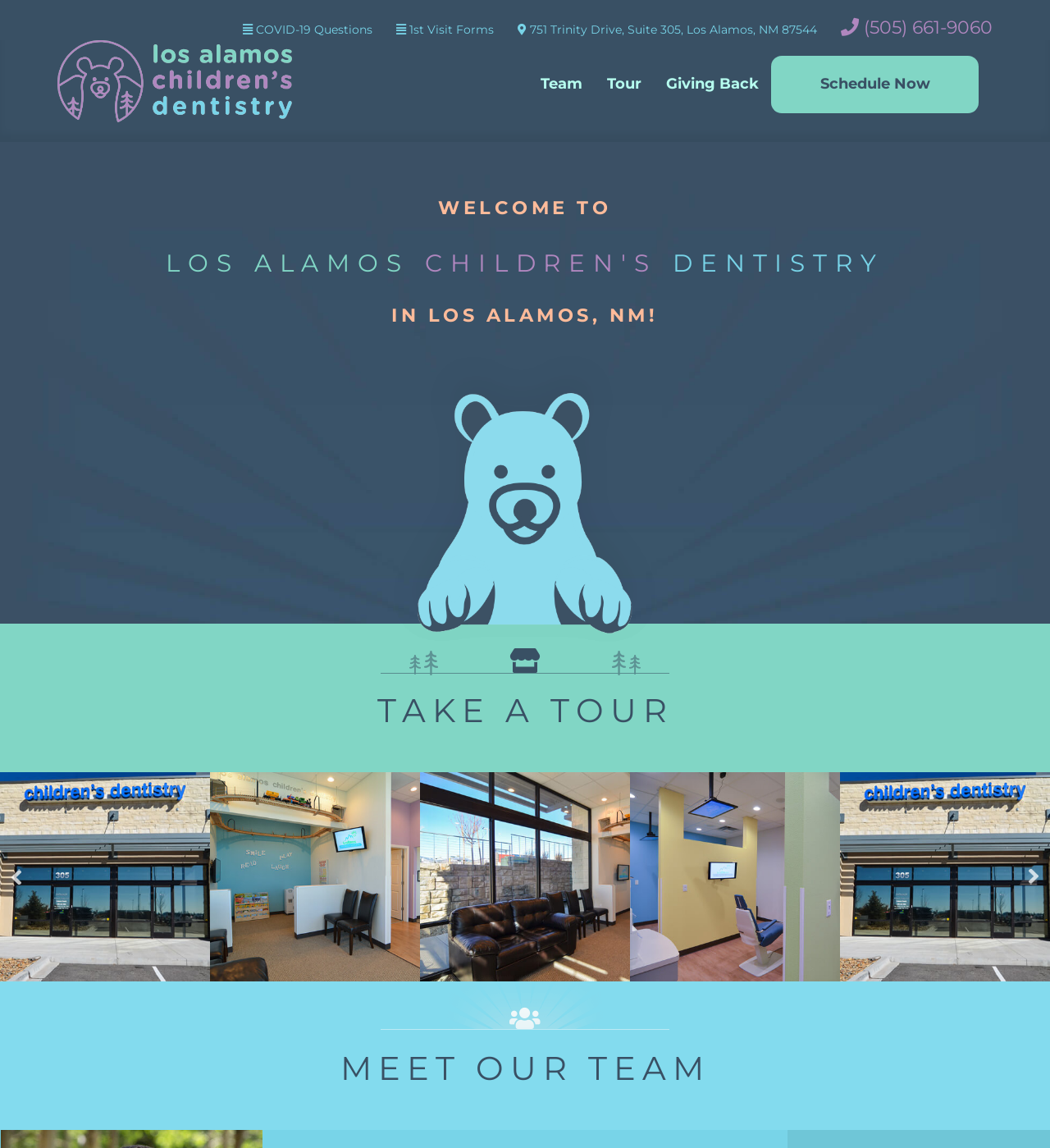How many tour images are displayed on the webpage?
Provide an in-depth and detailed explanation in response to the question.

I counted the number of tour images by looking at the generic elements with the text 'tour image' and their corresponding image elements. There are 6 of them, arranged horizontally on the webpage.